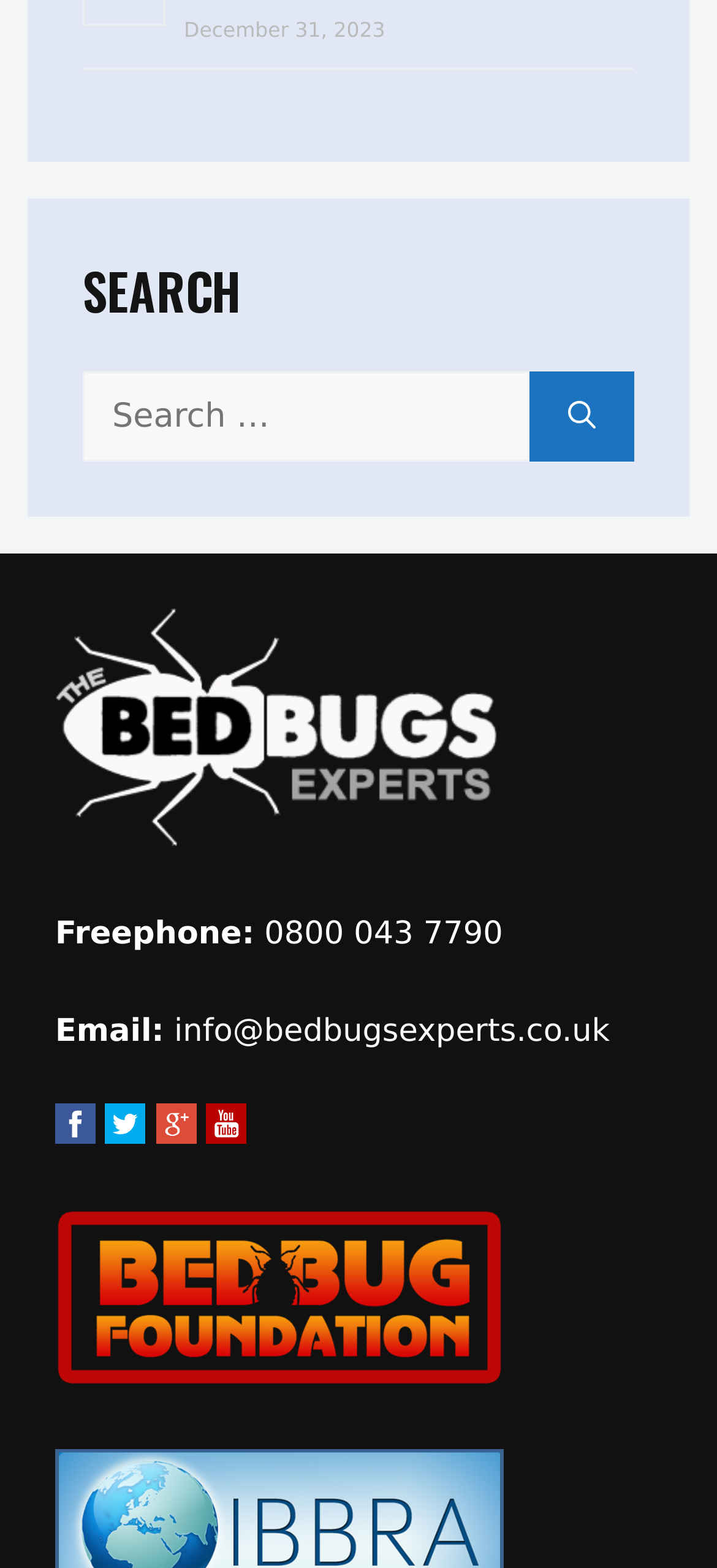Find the bounding box coordinates corresponding to the UI element with the description: "info@bedbugsexperts.co.uk". The coordinates should be formatted as [left, top, right, bottom], with values as floats between 0 and 1.

[0.243, 0.646, 0.85, 0.669]